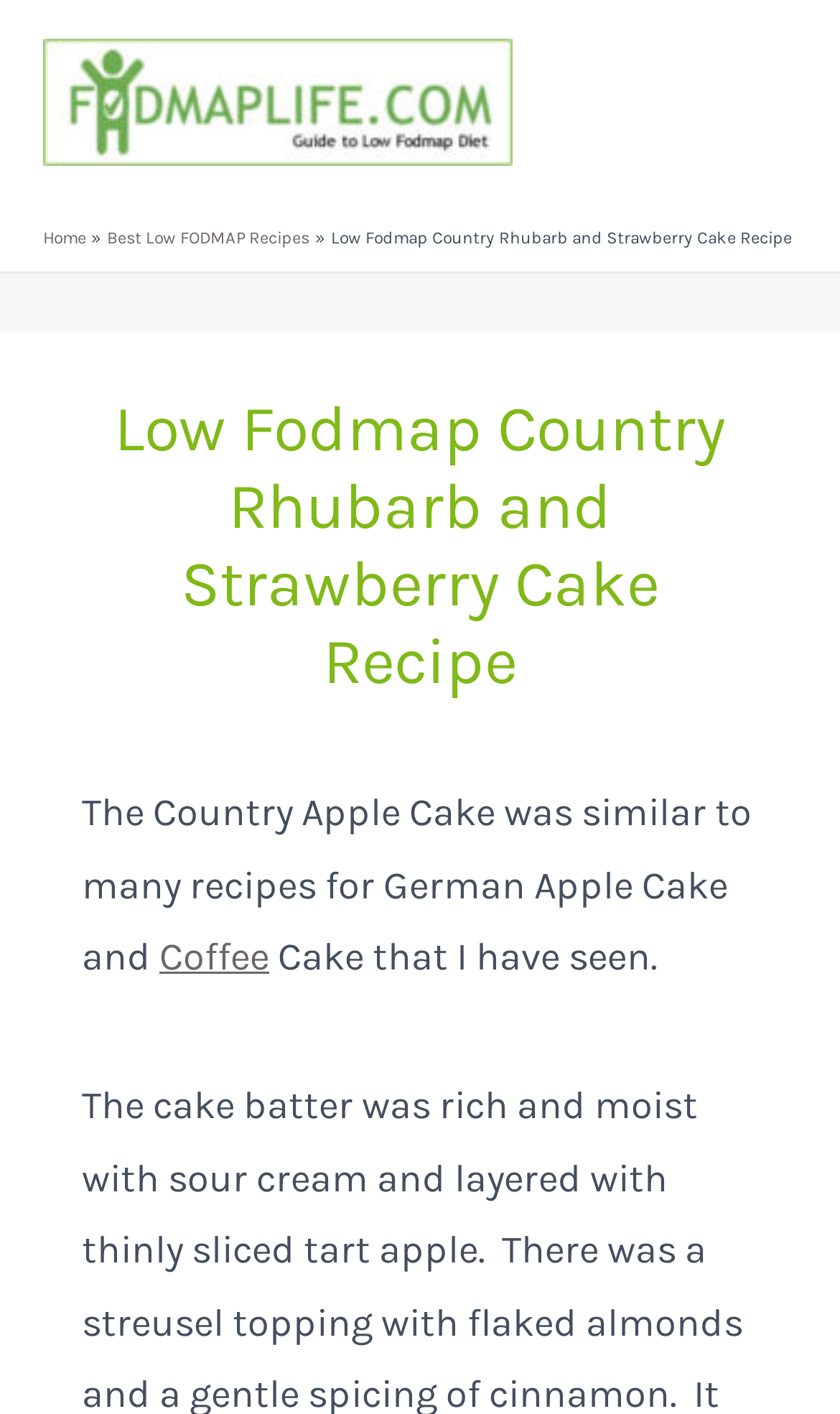Illustrate the webpage thoroughly, mentioning all important details.

This webpage is about a Country Rhubarb and Strawberry Cake Recipe. At the top left corner, there is a link to the website's homepage, "FodmapLife.com", accompanied by an image with the same name. Below this, there is a navigation section labeled "Breadcrumbs" that contains three links: "Home", "Best Low FODMAP Recipes", and a static text element displaying the title of the recipe.

The main content of the webpage is divided into two sections. The first section is a header that spans almost the entire width of the page, containing the title of the recipe in a large font. Below this header, there is a paragraph of text that describes the recipe, mentioning a similar recipe for German Apple Cake. This paragraph contains a link to "Coffee" in the middle.

There is also a button labeled "MAIN MENU" at the top right corner of the page, accompanied by a small image.